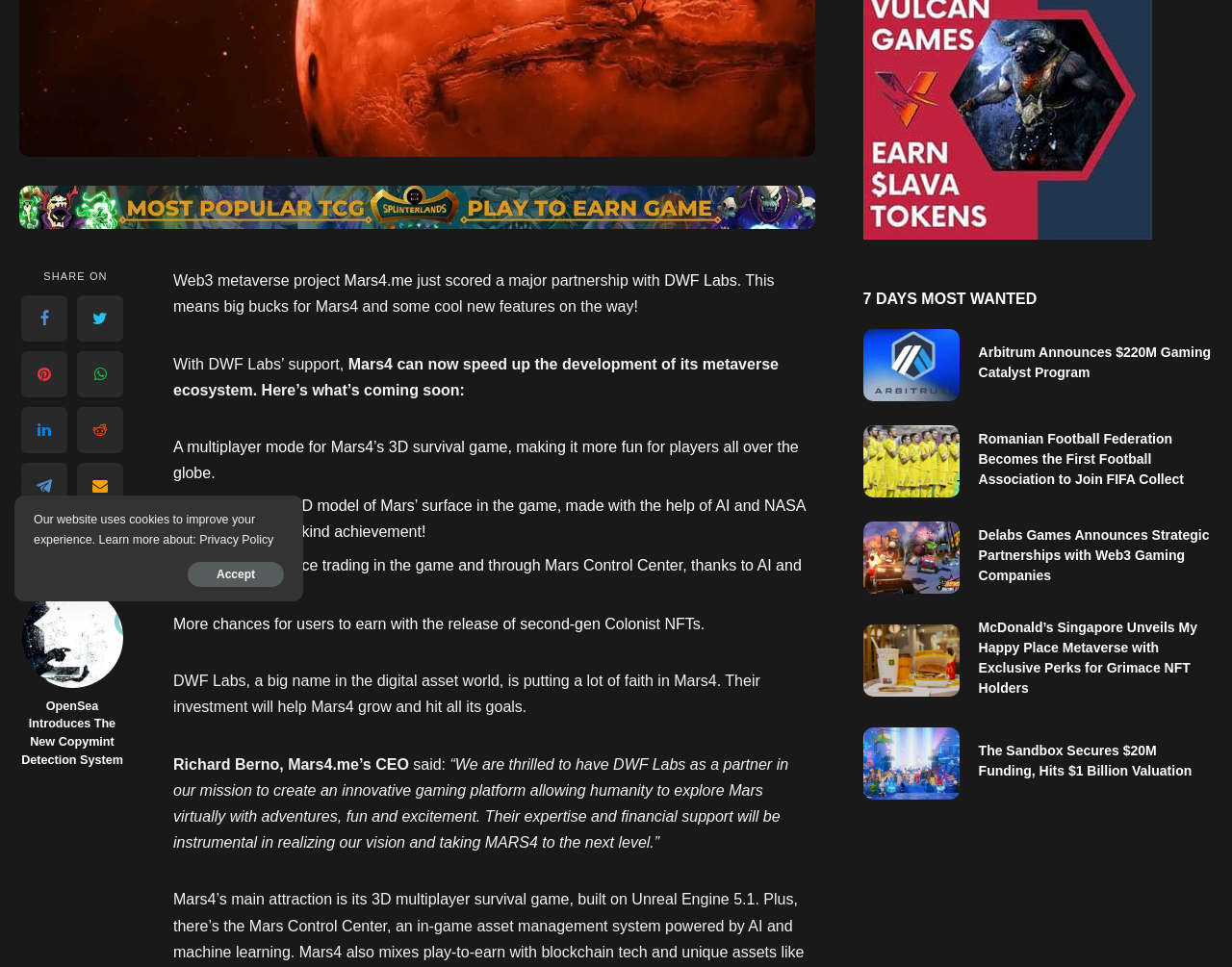Determine the bounding box coordinates for the UI element matching this description: "Rollin Printing Blanket".

None